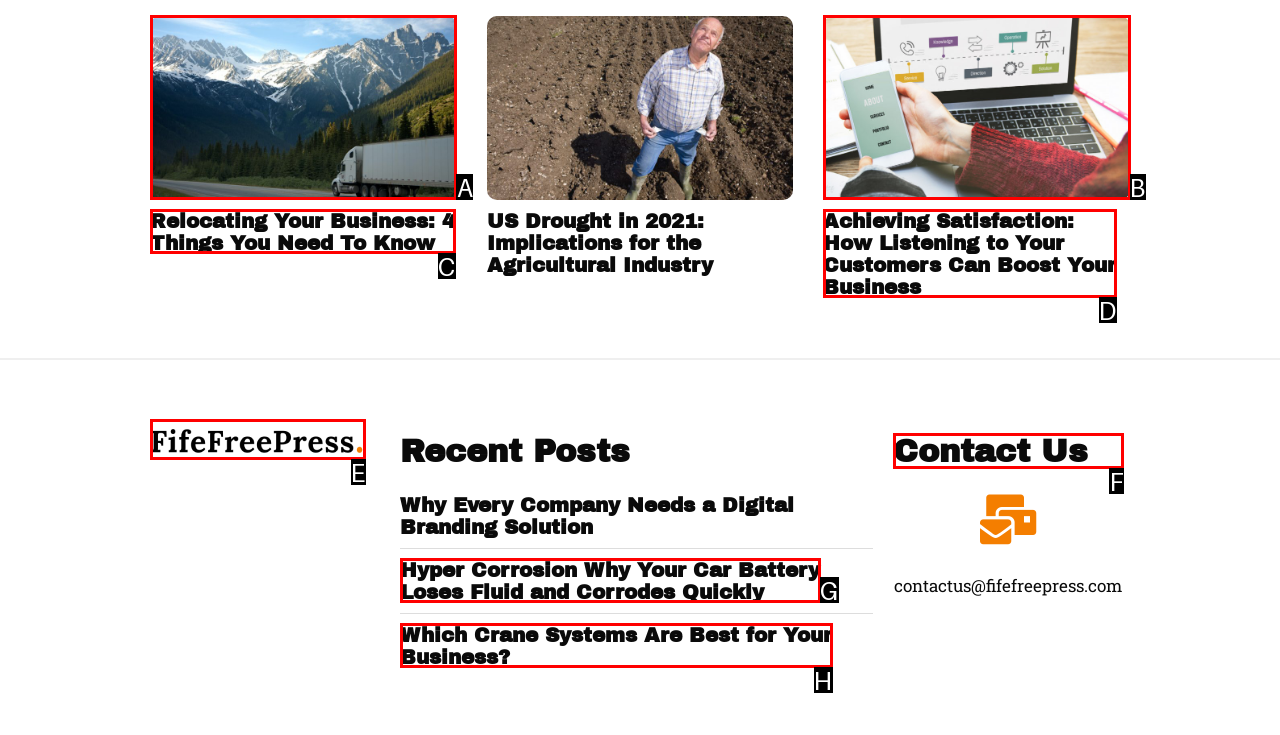Choose the HTML element that needs to be clicked for the given task: contact us Respond by giving the letter of the chosen option.

F